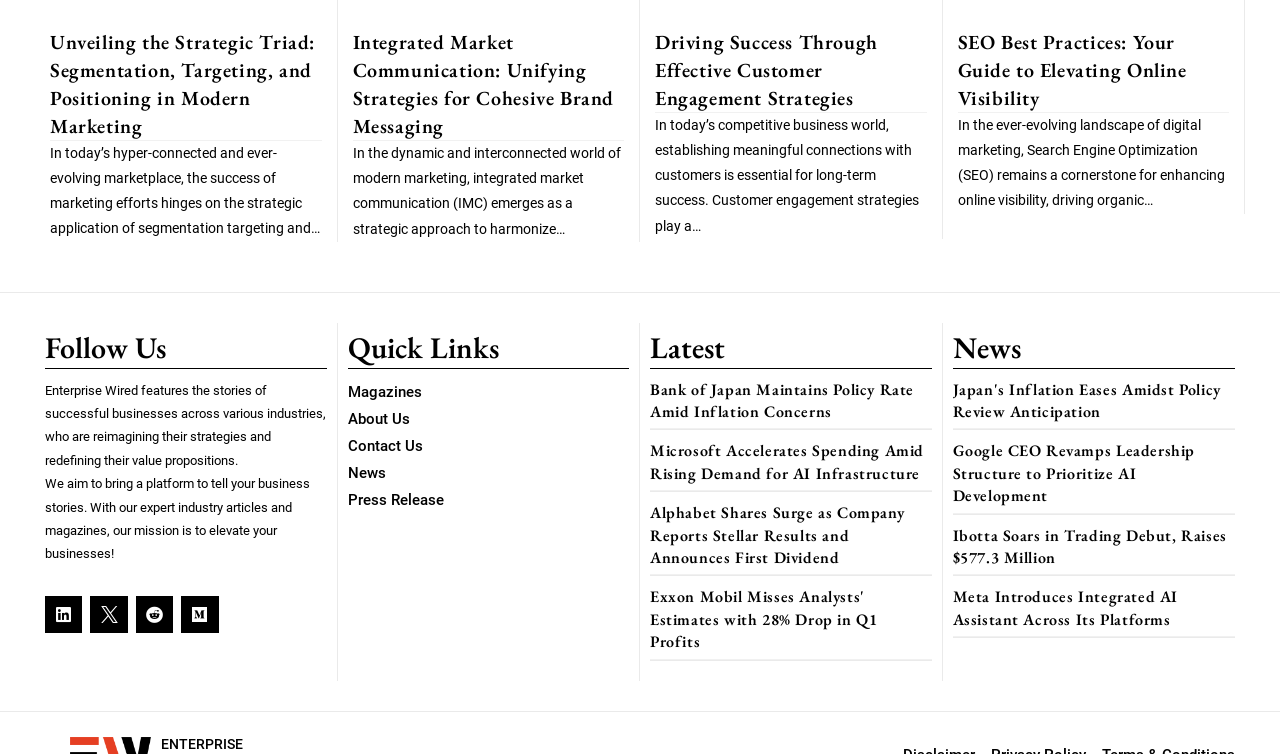Provide a short answer using a single word or phrase for the following question: 
How many 'Latest' news articles are displayed?

4